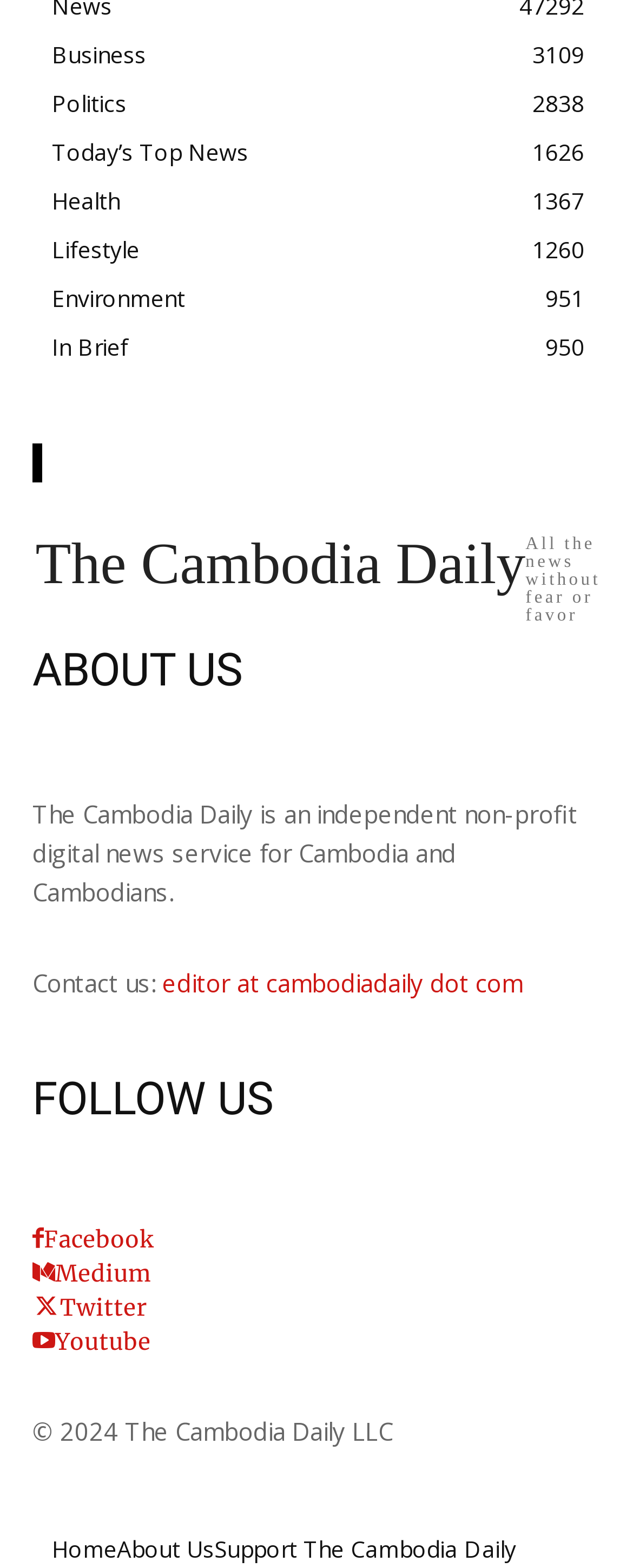Identify the bounding box coordinates for the element you need to click to achieve the following task: "Follow on Facebook". Provide the bounding box coordinates as four float numbers between 0 and 1, in the form [left, top, right, bottom].

[0.051, 0.781, 0.241, 0.799]